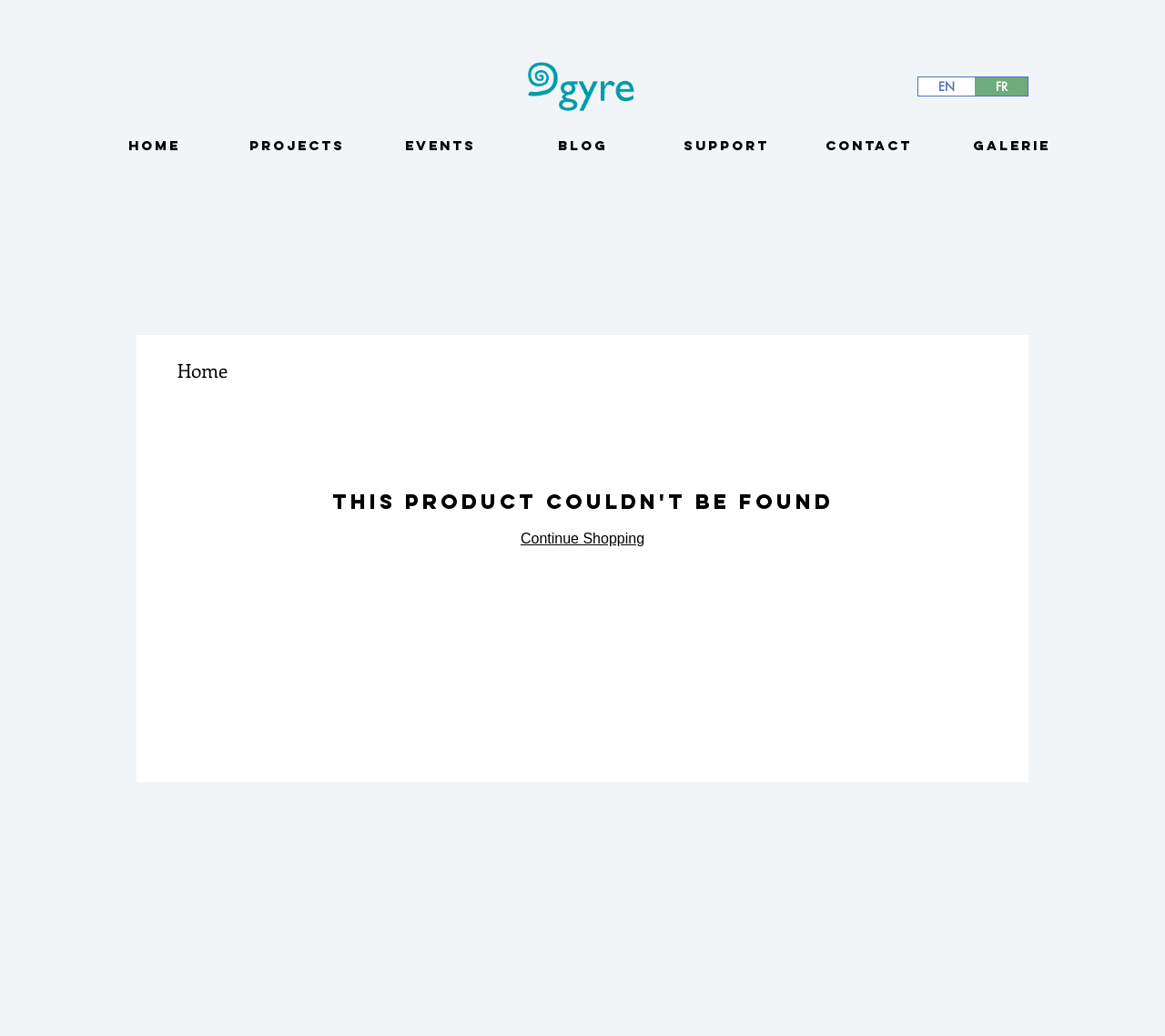What is the position of the 'Support' link?
Refer to the image and give a detailed response to the question.

I looked at the bounding box coordinates of the 'Support' link, which are [0.562, 0.133, 0.684, 0.148]. By comparing its y1 and y2 coordinates with those of other links, I determined that it is positioned fifth from the left.